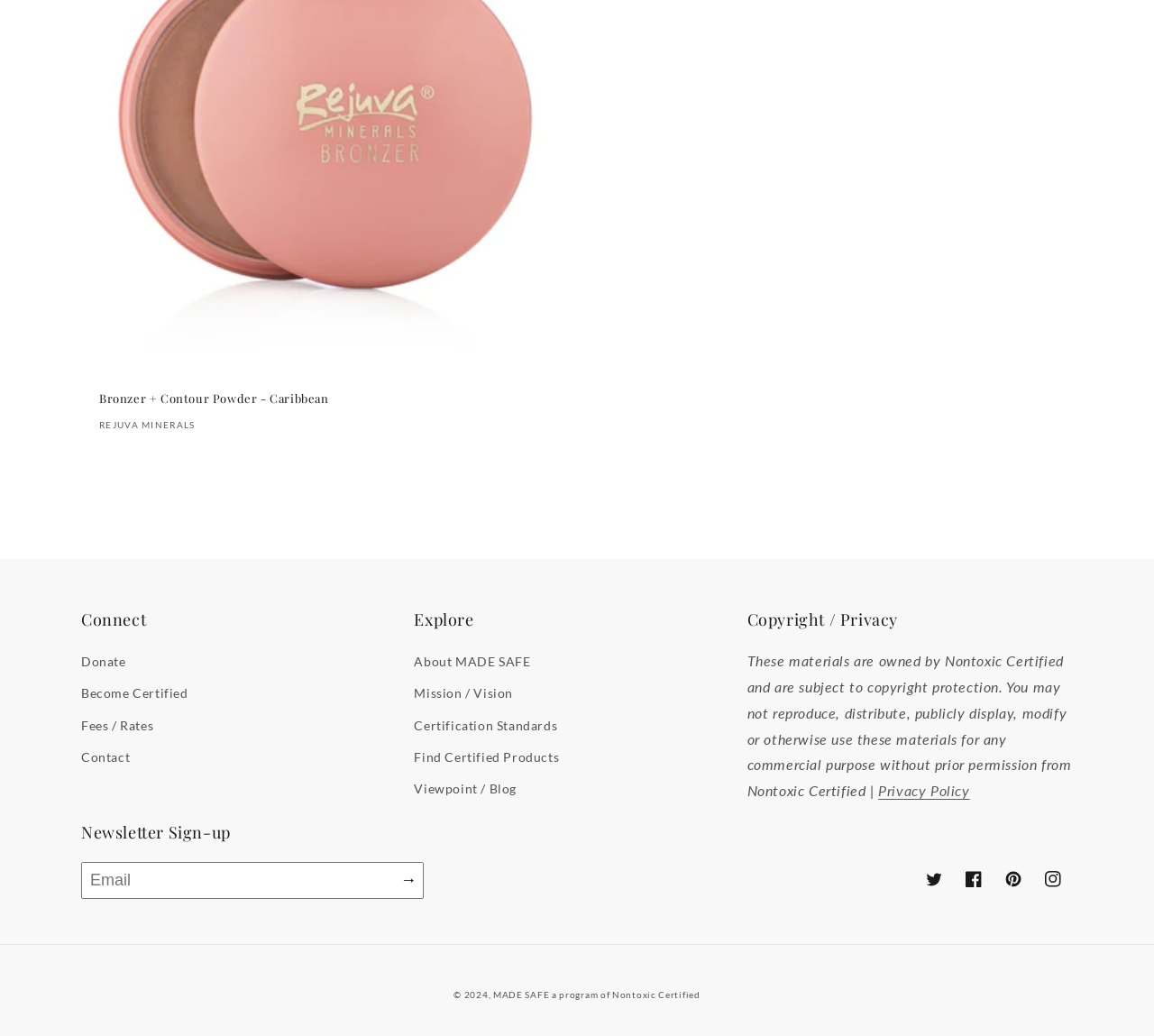Who is the vendor of the product?
Please elaborate on the answer to the question with detailed information.

The vendor of the product is mentioned in the static text element below the product name, which is 'REJUVA MINERALS'. This indicates that REJUVA MINERALS is the company that supplies the product.